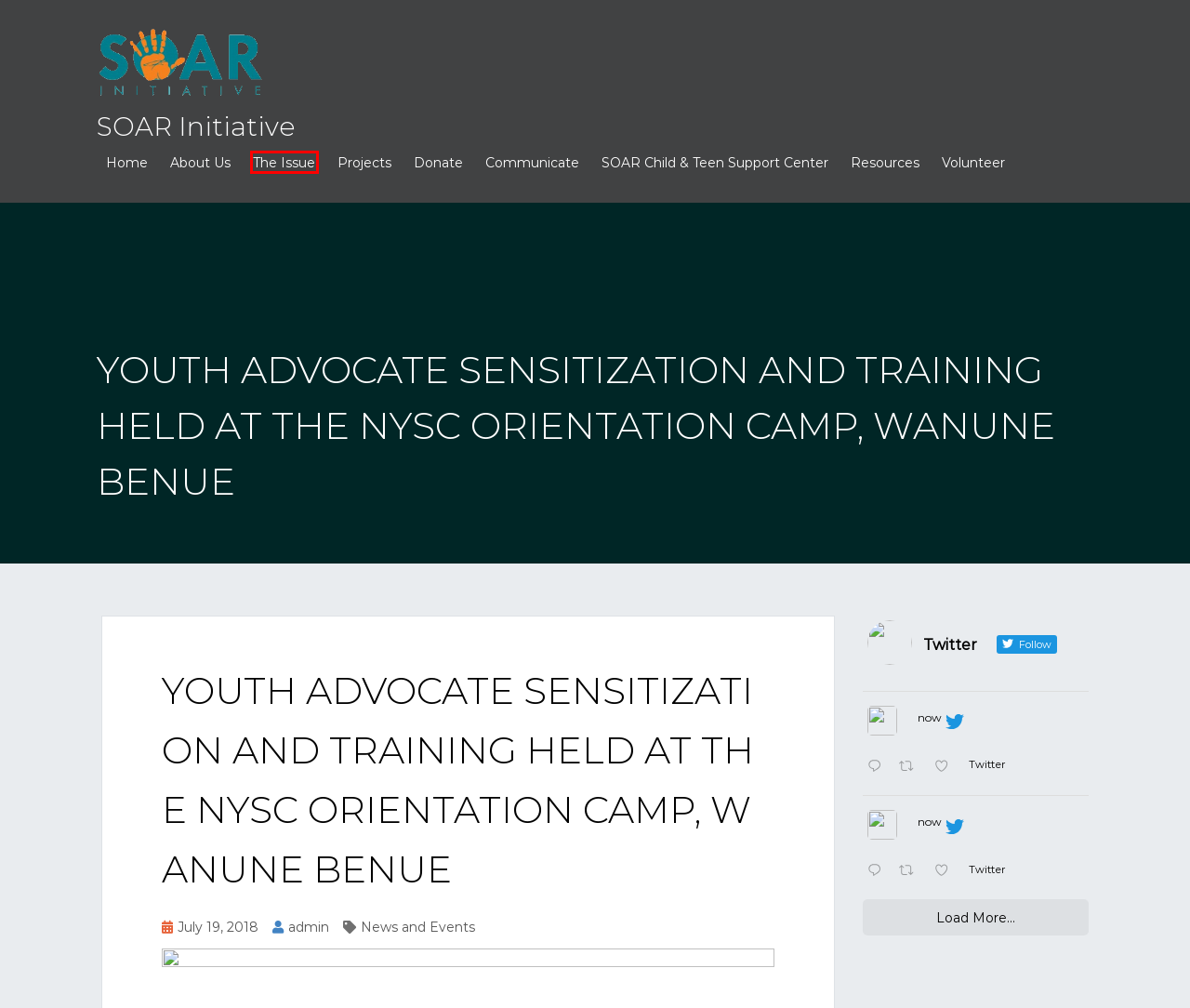You have a screenshot of a webpage with a red rectangle bounding box. Identify the best webpage description that corresponds to the new webpage after clicking the element within the red bounding box. Here are the candidates:
A. Communicate – SOAR Initiative
B. What is CSA? – SOAR Initiative
C. Volunteer – SOAR Initiative
D. About Us – SOAR Initiative
E. Projects – SOAR Initiative
F. Resources – SOAR Initiative
G. admin – SOAR Initiative
H. Donate – SOAR Initiative

B